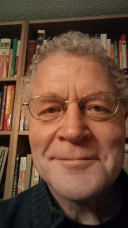What is the title of the article?
Using the image, give a concise answer in the form of a single word or short phrase.

KLASSEN ON BOOKS - AUGUST 2017 (Reviews)